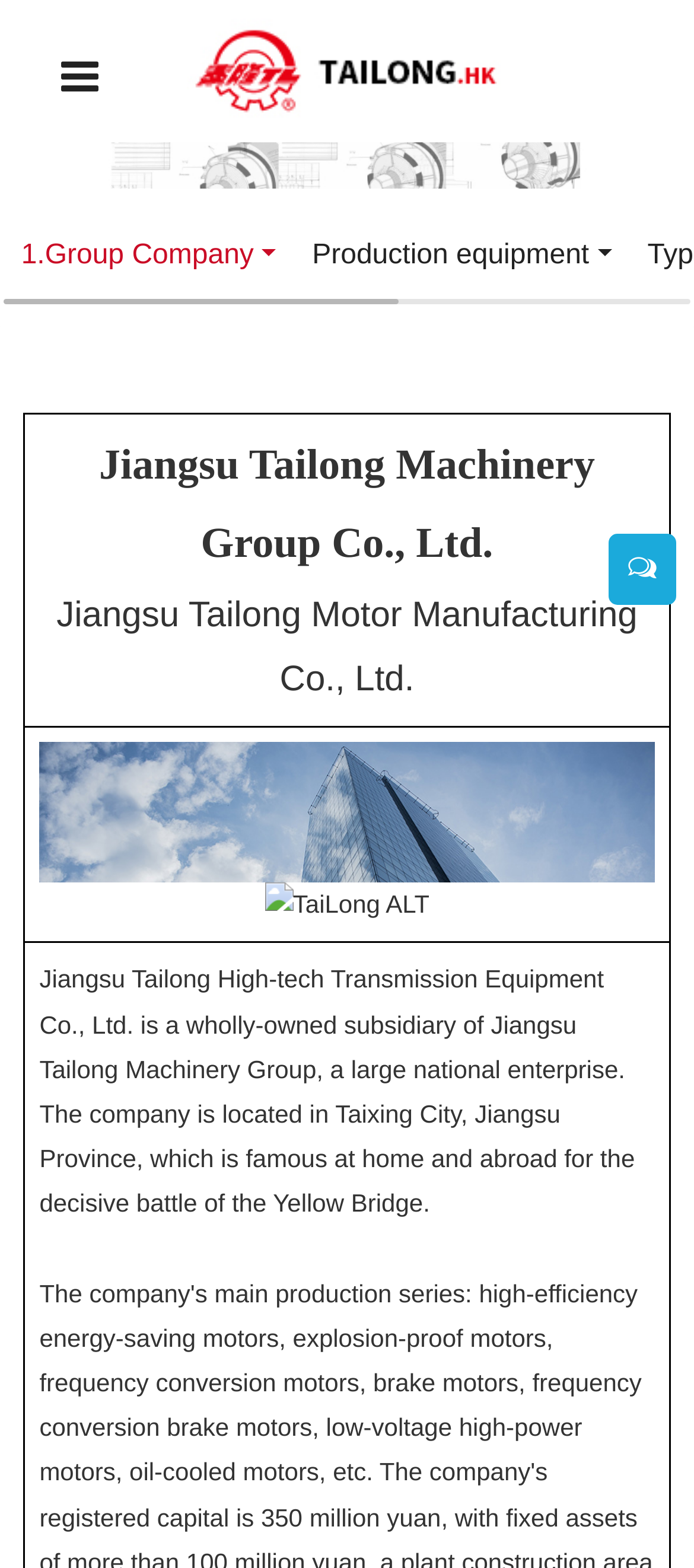Identify the bounding box for the UI element that is described as follows: "parent_node: Cell A⇾Z title="Home"".

None